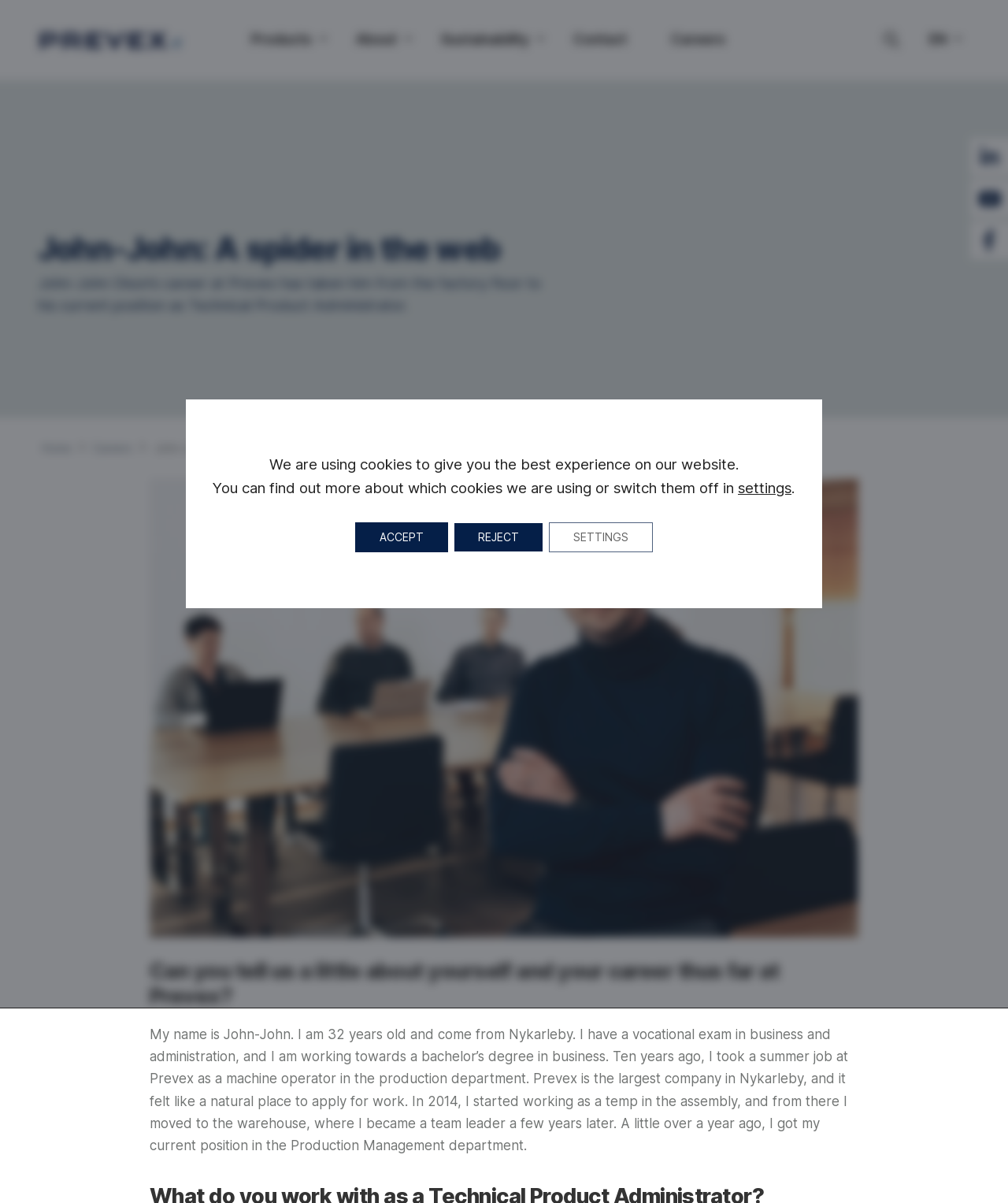Please identify the bounding box coordinates of the clickable area that will fulfill the following instruction: "Open the social media link". The coordinates should be in the format of four float numbers between 0 and 1, i.e., [left, top, right, bottom].

[0.962, 0.115, 1.0, 0.146]